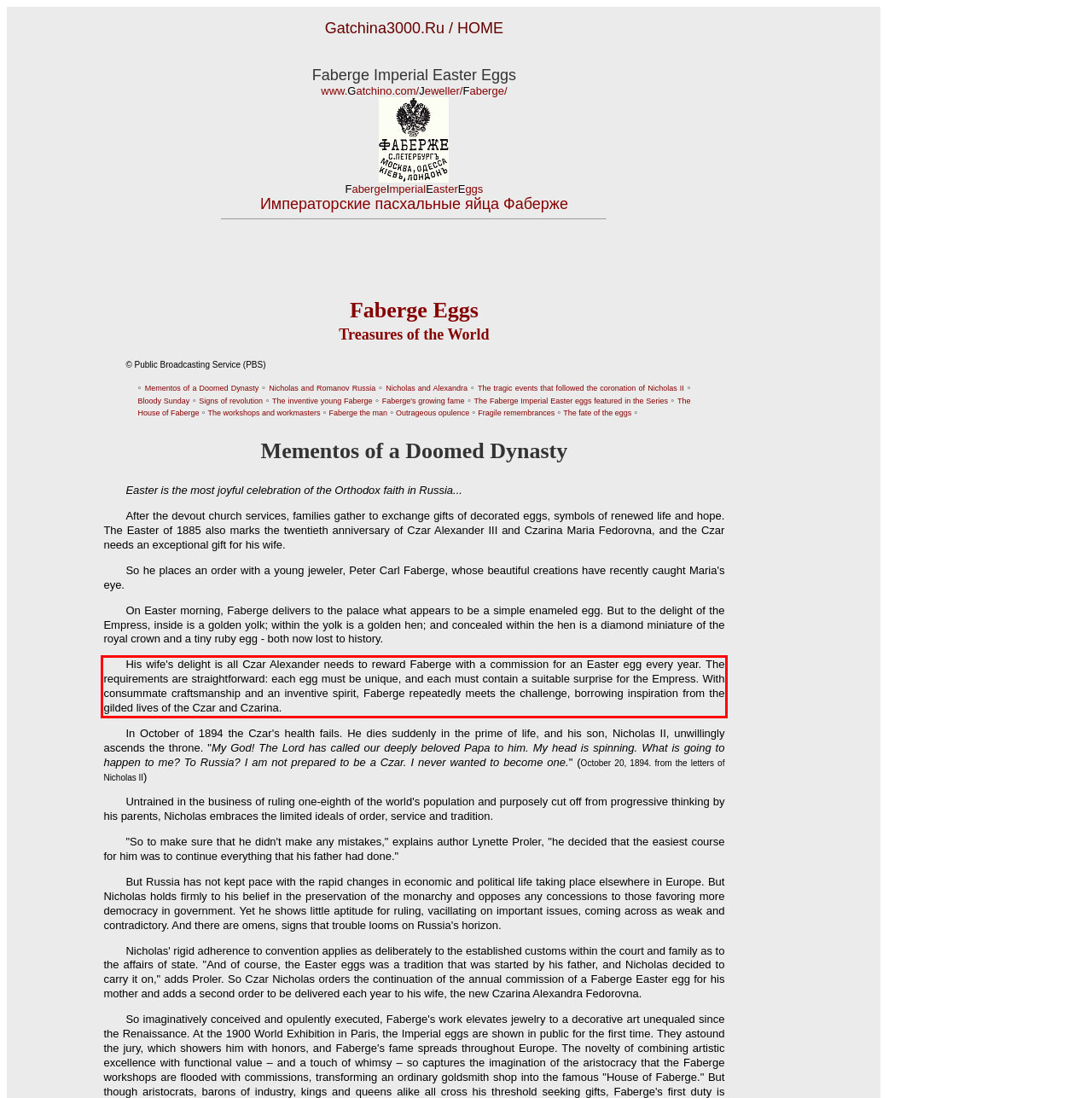Examine the screenshot of the webpage, locate the red bounding box, and perform OCR to extract the text contained within it.

His wife's delight is all Czar Alexander needs to reward Faberge with a commission for an Easter egg every year. The requirements are straightforward: each egg must be unique, and each must contain a suitable surprise for the Empress. With consummate craftsmanship and an inventive spirit, Faberge repeatedly meets the challenge, borrowing inspiration from the gilded lives of the Czar and Czarina.